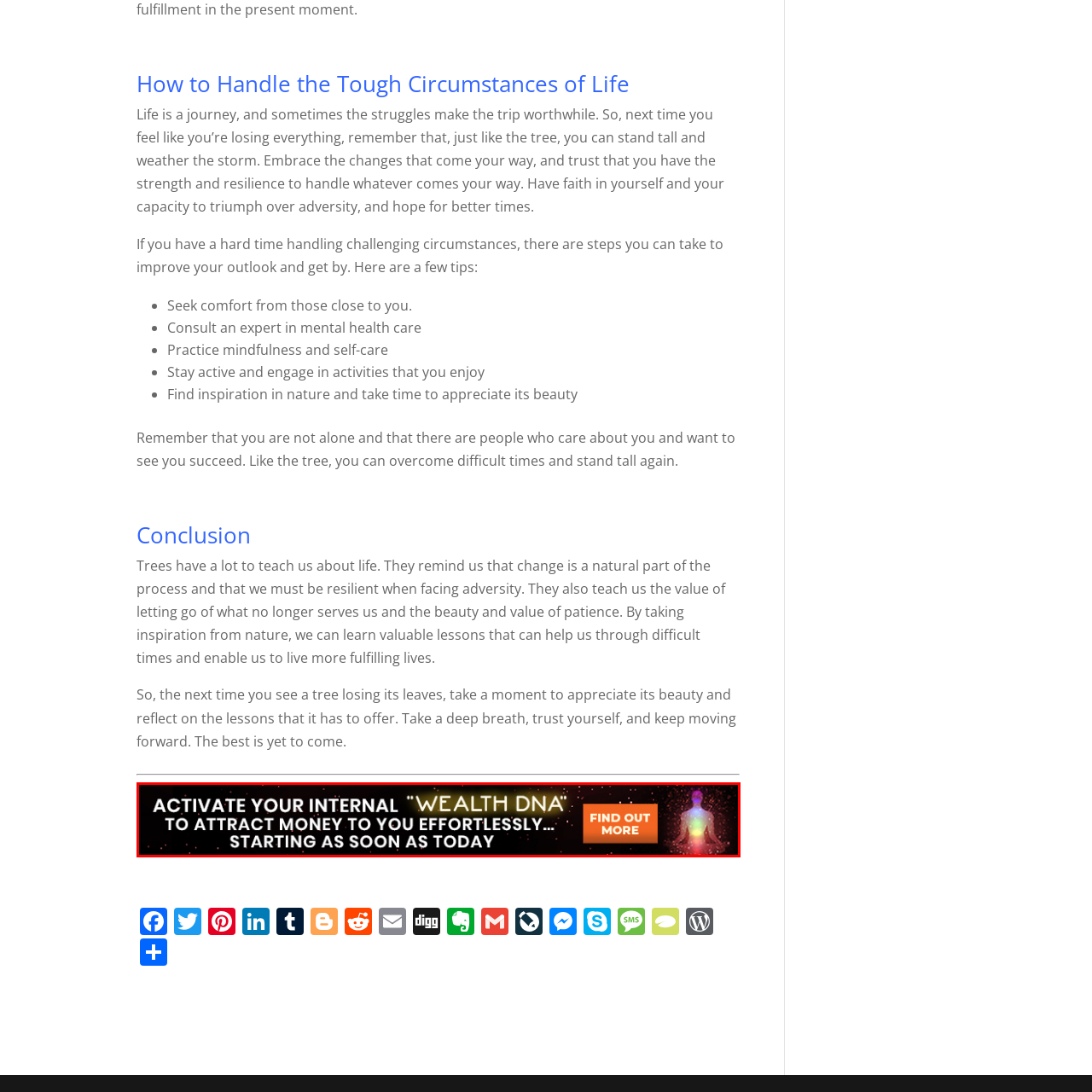Pay close attention to the image within the red perimeter and provide a detailed answer to the question that follows, using the image as your primary source: 
What is the figure on the banner glowing with?

The meditative figure on the banner is glowing with multicolored energy, visually representing the concept of attracting wealth through inner transformation.